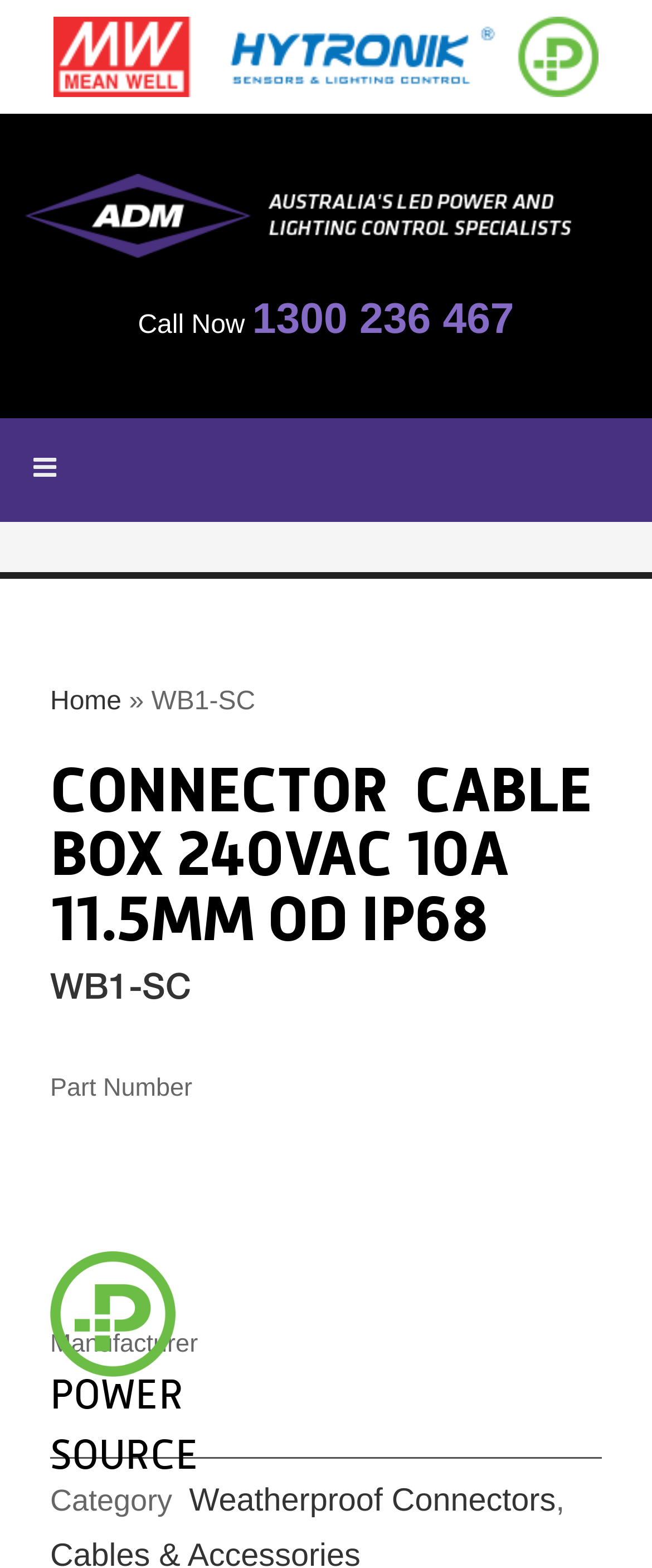What is the part number of the product?
Please use the image to provide an in-depth answer to the question.

The part number of the product is not specified on the webpage, as there is no text or information provided under the 'Part Number' heading.